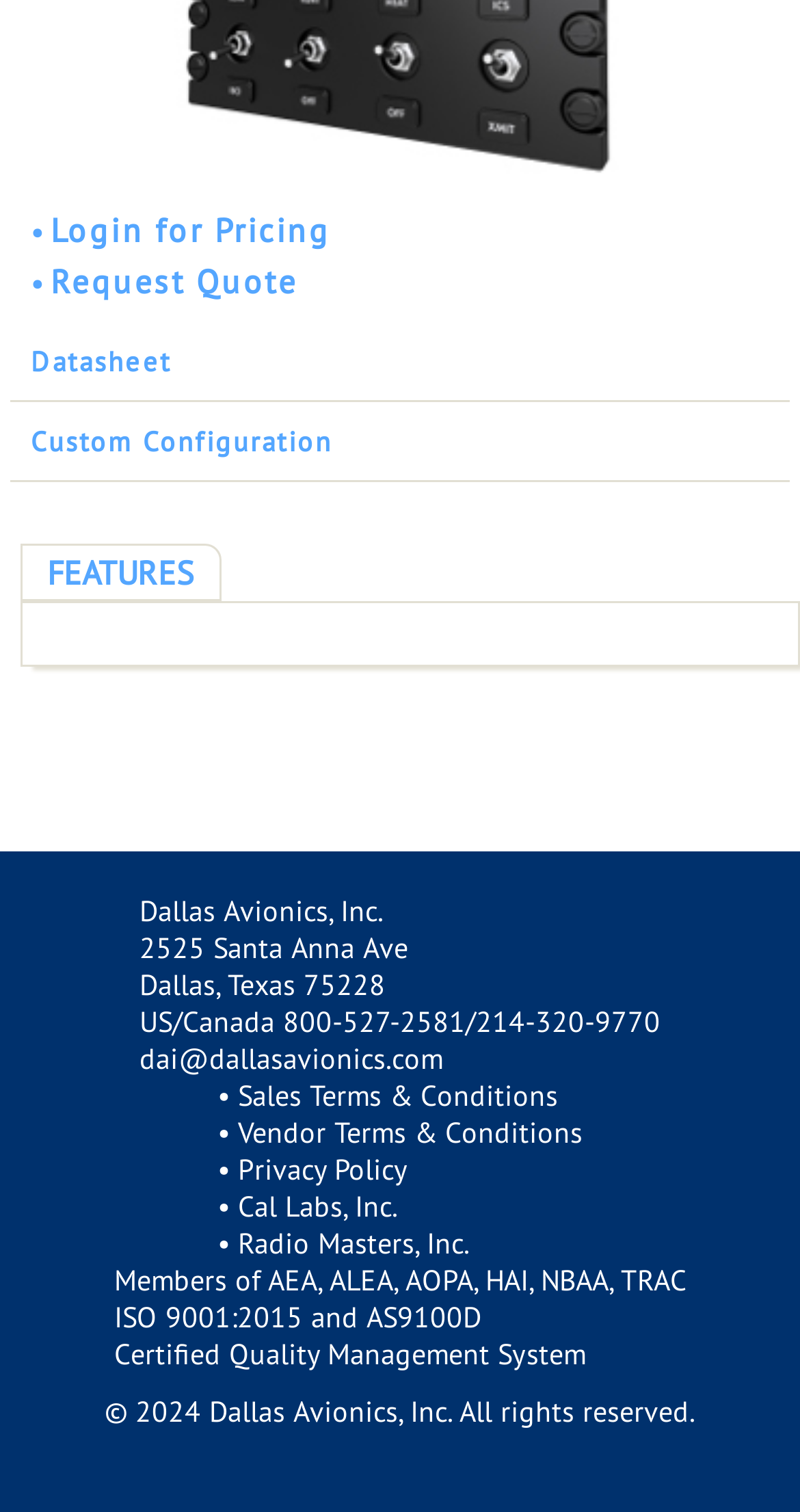Provide a brief response to the question using a single word or phrase: 
What is the email address provided?

dai@dallasavionics.com